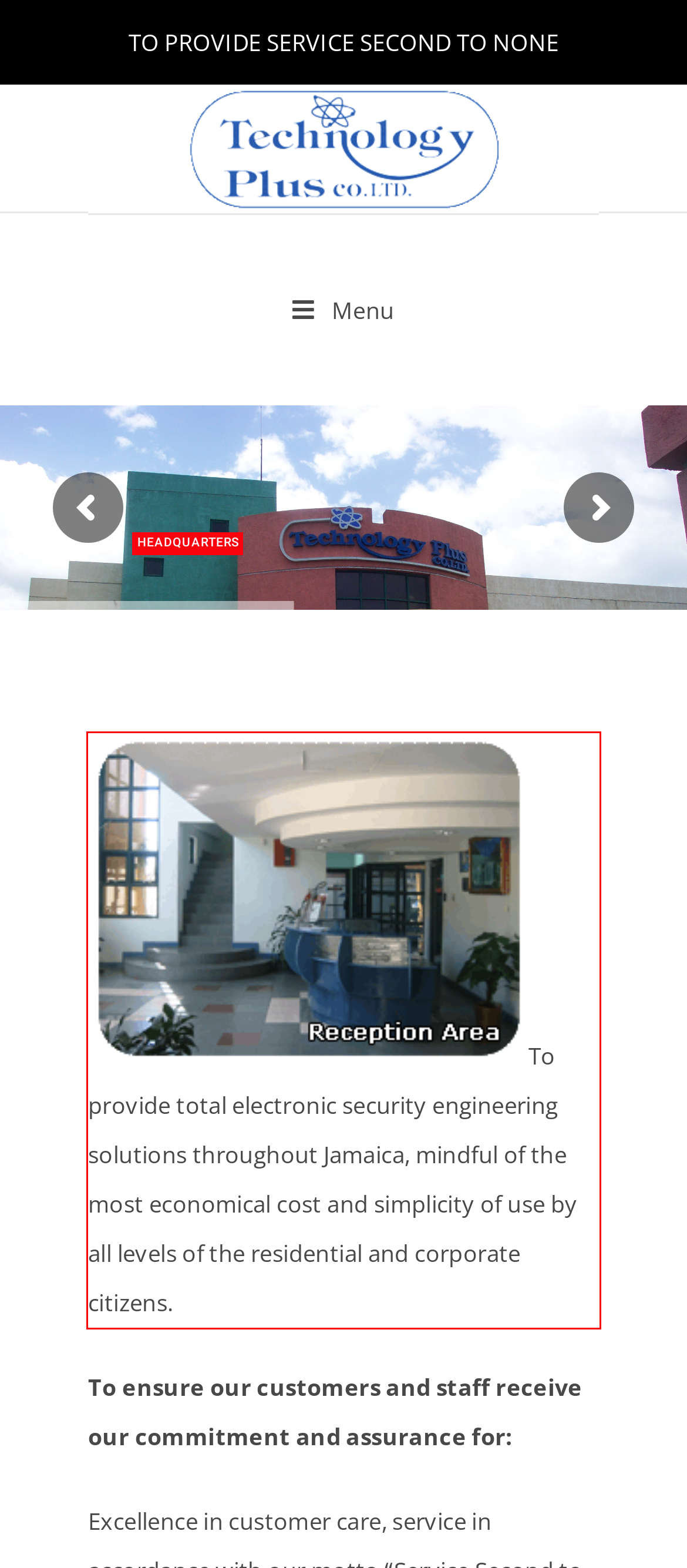Observe the screenshot of the webpage that includes a red rectangle bounding box. Conduct OCR on the content inside this red bounding box and generate the text.

To provide total electronic security engineering solutions throughout Jamaica, mindful of the most economical cost and simplicity of use by all levels of the residential and corporate citizens.